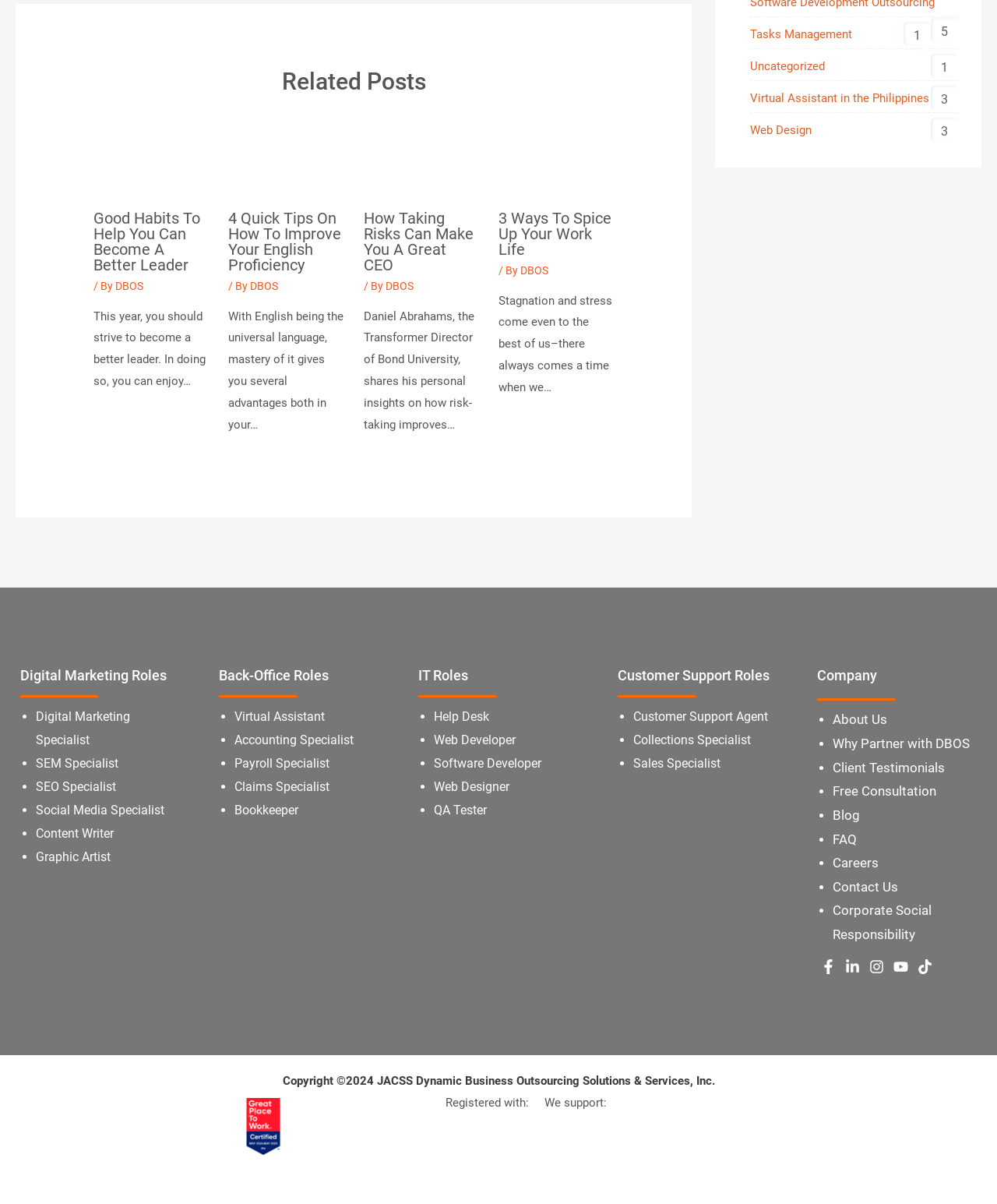Please find the bounding box coordinates for the clickable element needed to perform this instruction: "Click on 'Tasks Management'".

[0.752, 0.017, 0.855, 0.04]